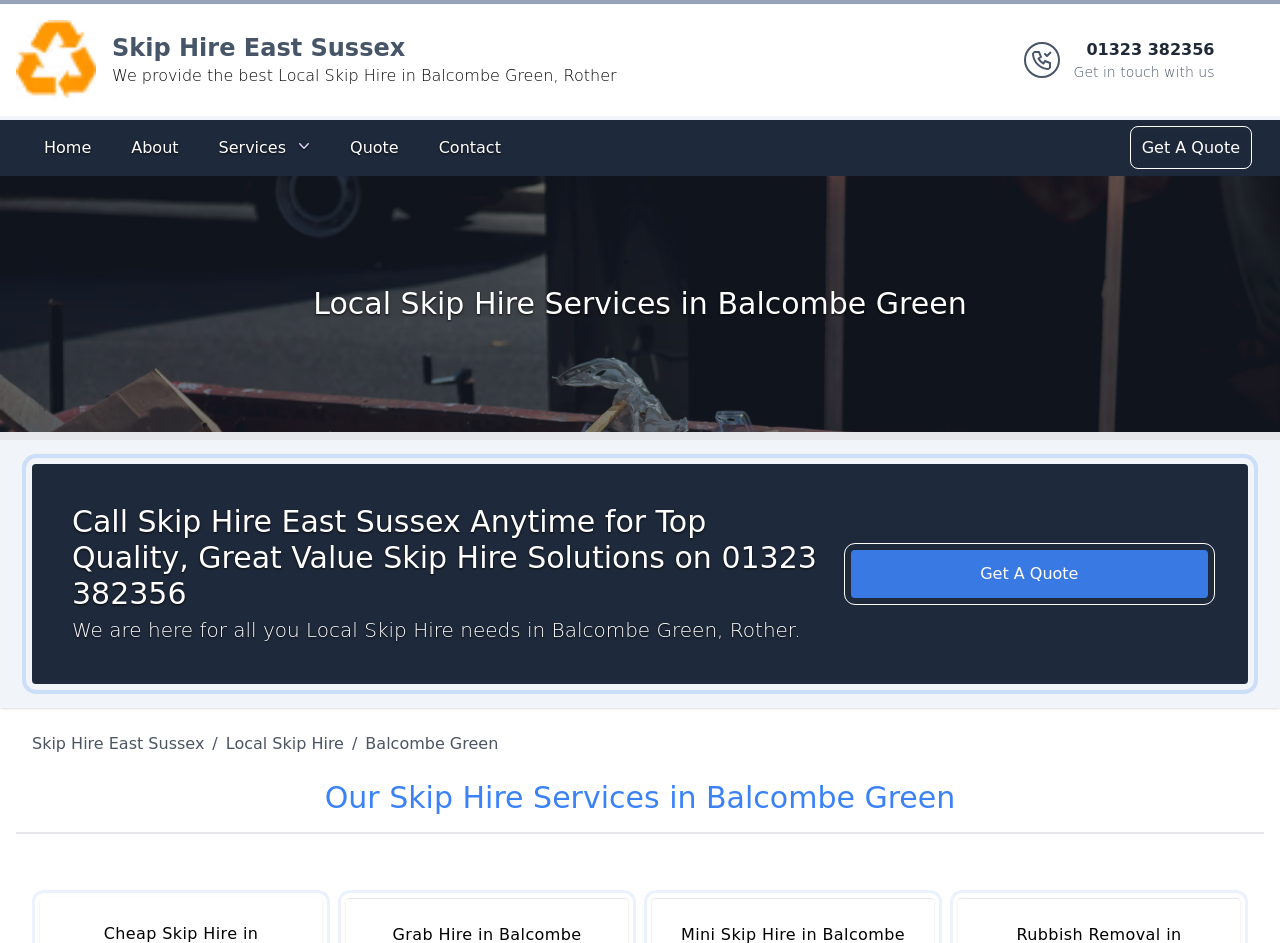Answer the question with a brief word or phrase:
How many navigation links are there?

6